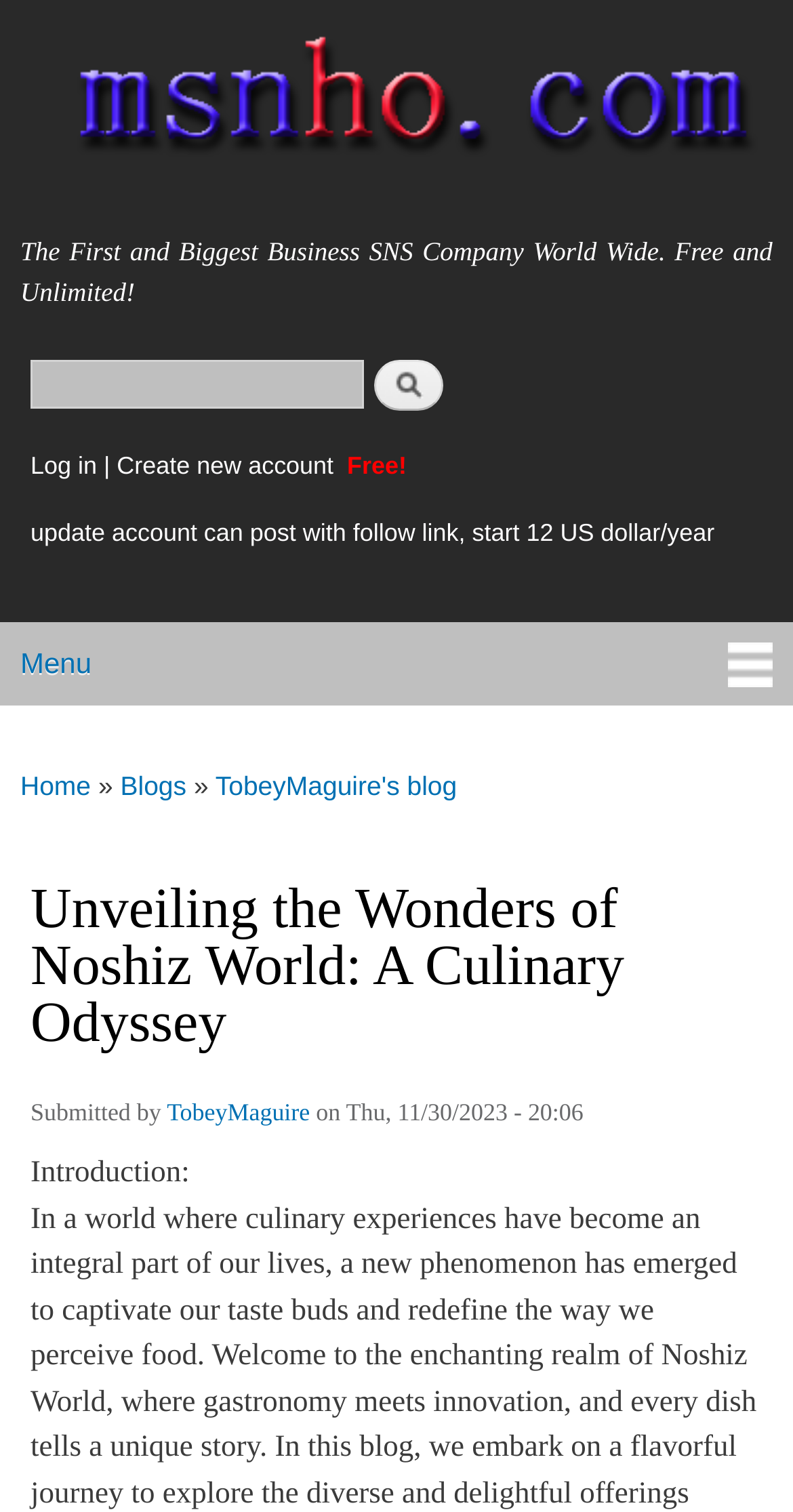Please analyze the image and give a detailed answer to the question:
What is the date of the blog post?

I found the answer by looking at the static text element with the description 'on Thu, 11/30/2023 - 20:06' in the footer section which suggests that the blog post was submitted on this date.